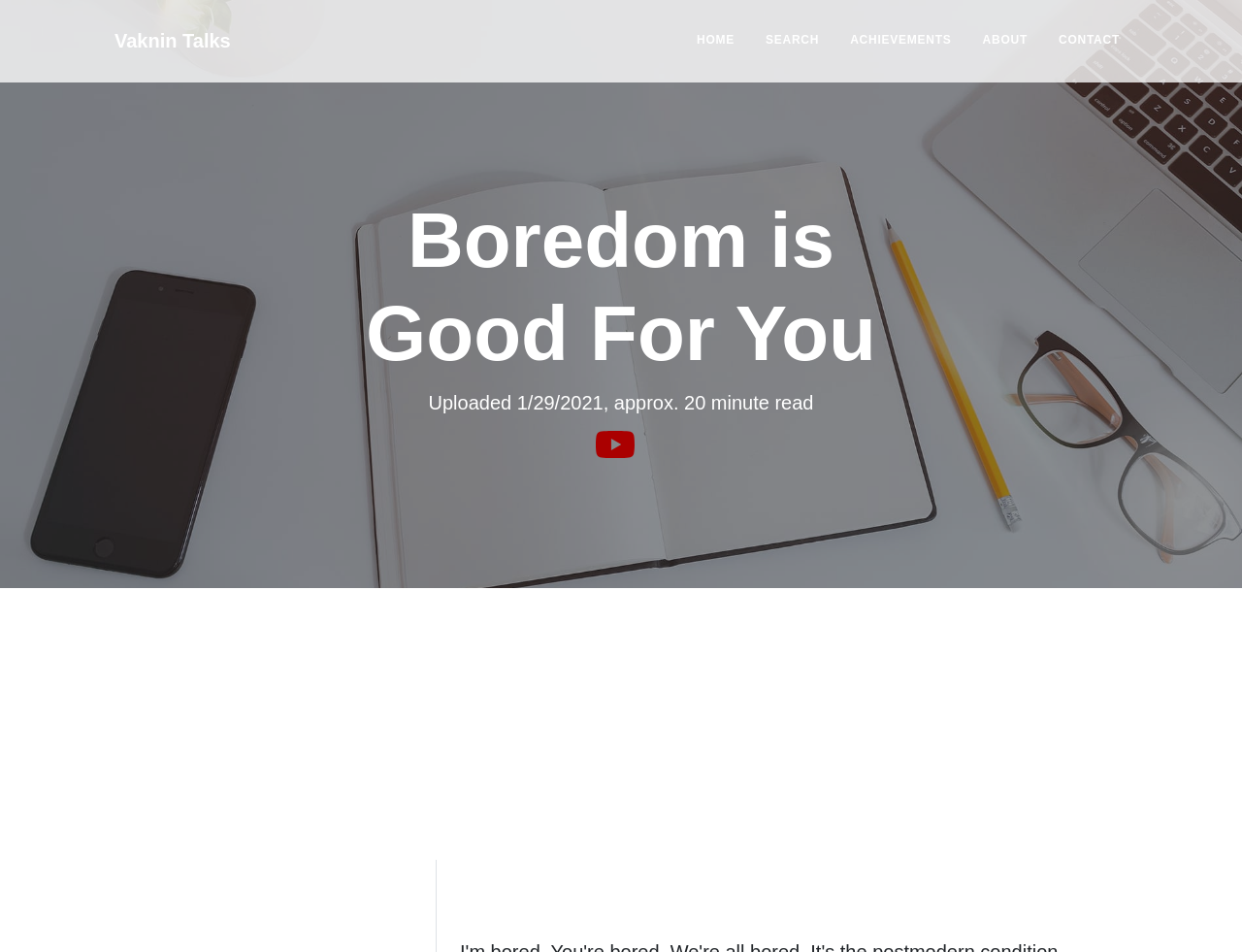Please determine the bounding box coordinates for the element that should be clicked to follow these instructions: "read about achievements".

[0.678, 0.008, 0.772, 0.077]